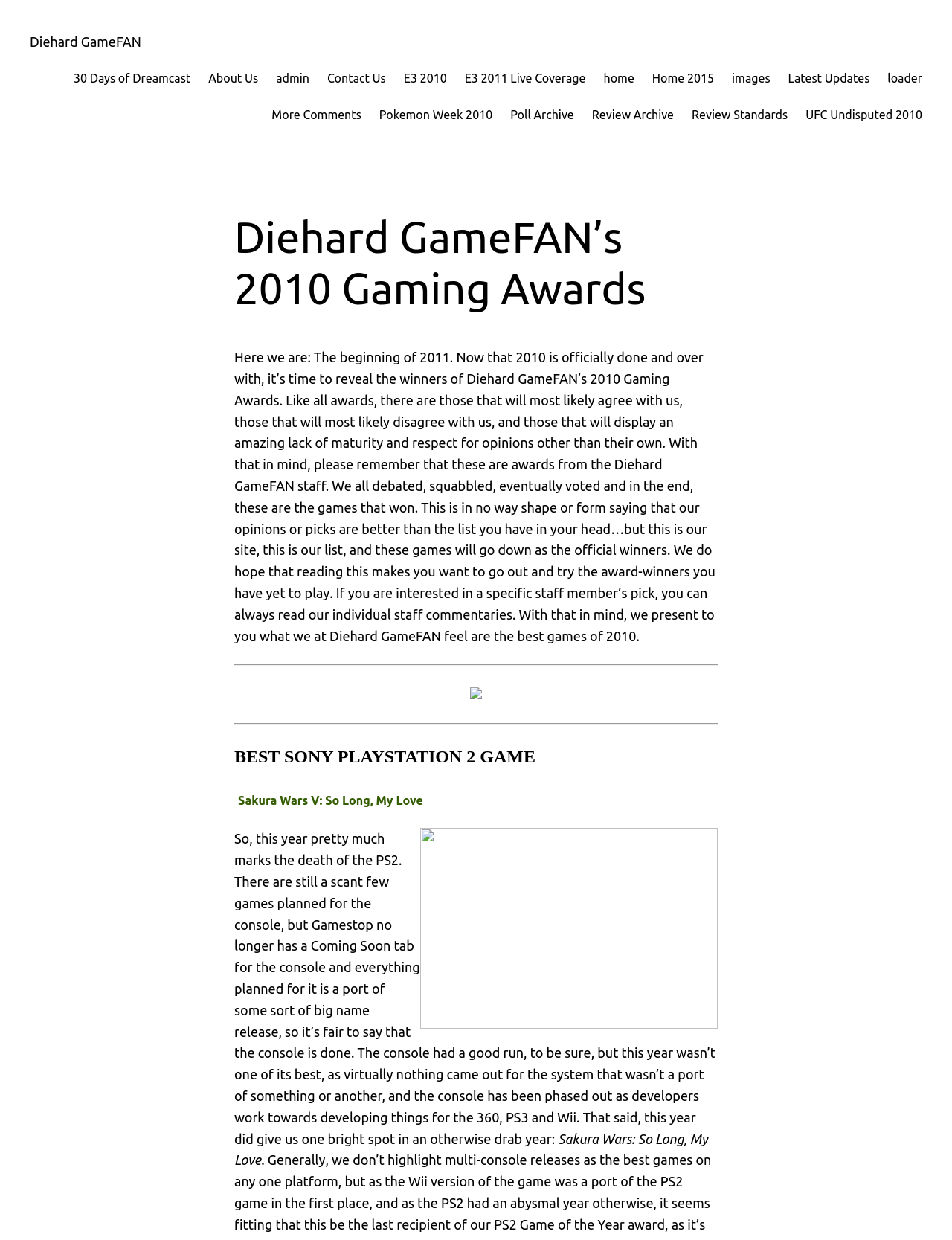Explain the contents of the webpage comprehensively.

The webpage is about Diehard GameFAN's 2010 Gaming Awards. At the top, there is a row of links, including "Diehard GameFAN", "30 Days of Dreamcast", "About Us", and others, which are positioned horizontally and take up about a quarter of the screen width. 

Below the links, there is a heading that reads "Diehard GameFAN’s 2010 Gaming Awards". 

Following the heading, there is a block of text that explains the purpose of the awards and the selection process. The text is divided into paragraphs and takes up about half of the screen height. 

After the text, there is a horizontal separator, followed by a small image. 

Below the image, there is another horizontal separator, and then a heading that reads "BEST SONY PLAYSTATION 2 GAME". 

Under the heading, there is a link to "Sakura Wars V: So Long, My Love", which is accompanied by a larger image on the right side. 

Below the link and image, there is a block of text that discusses the state of the PS2 console in 2010 and introduces the winner of the award, Sakura Wars: So Long, My Love.